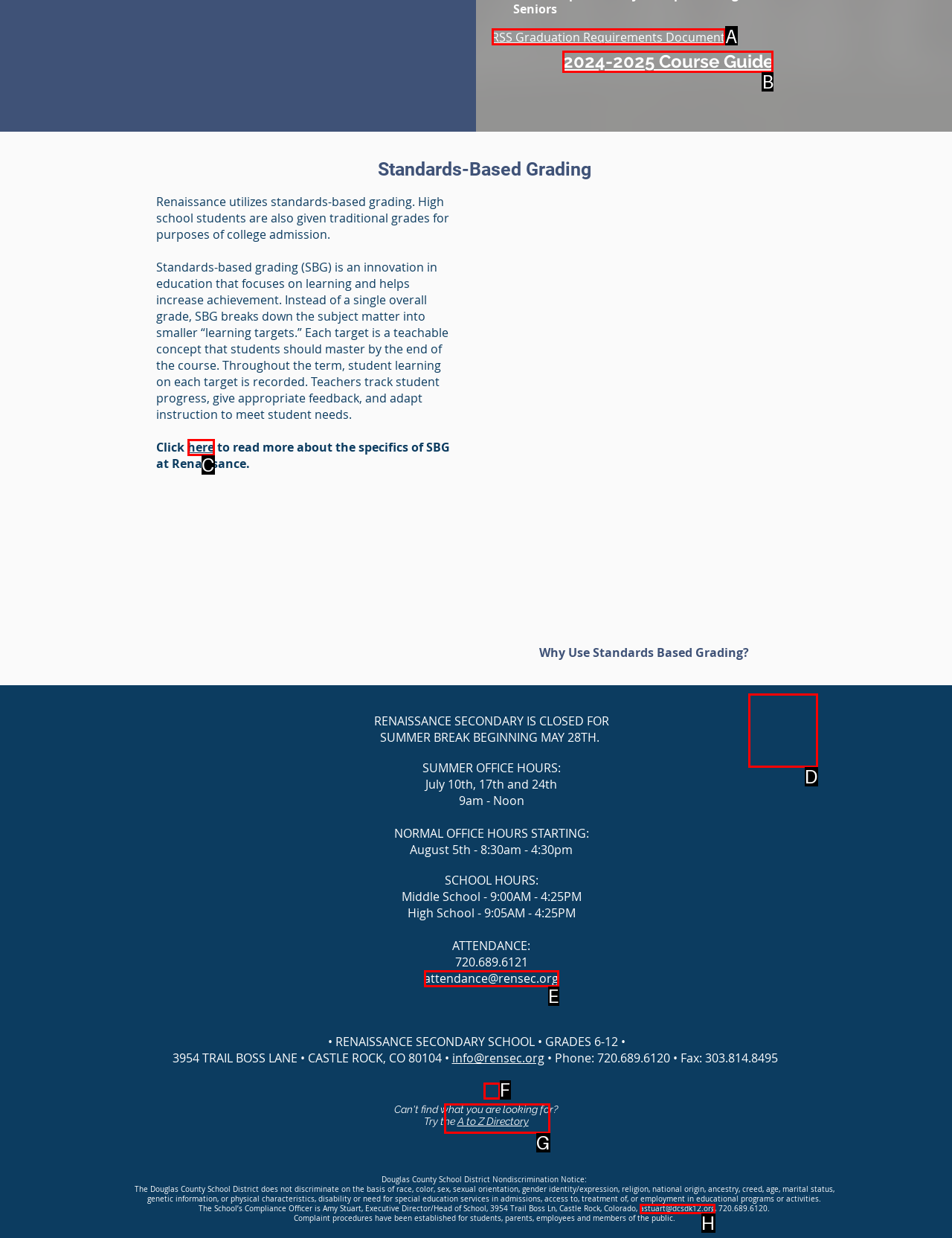Identify the bounding box that corresponds to: aria-label="Twitter Clean"
Respond with the letter of the correct option from the provided choices.

F